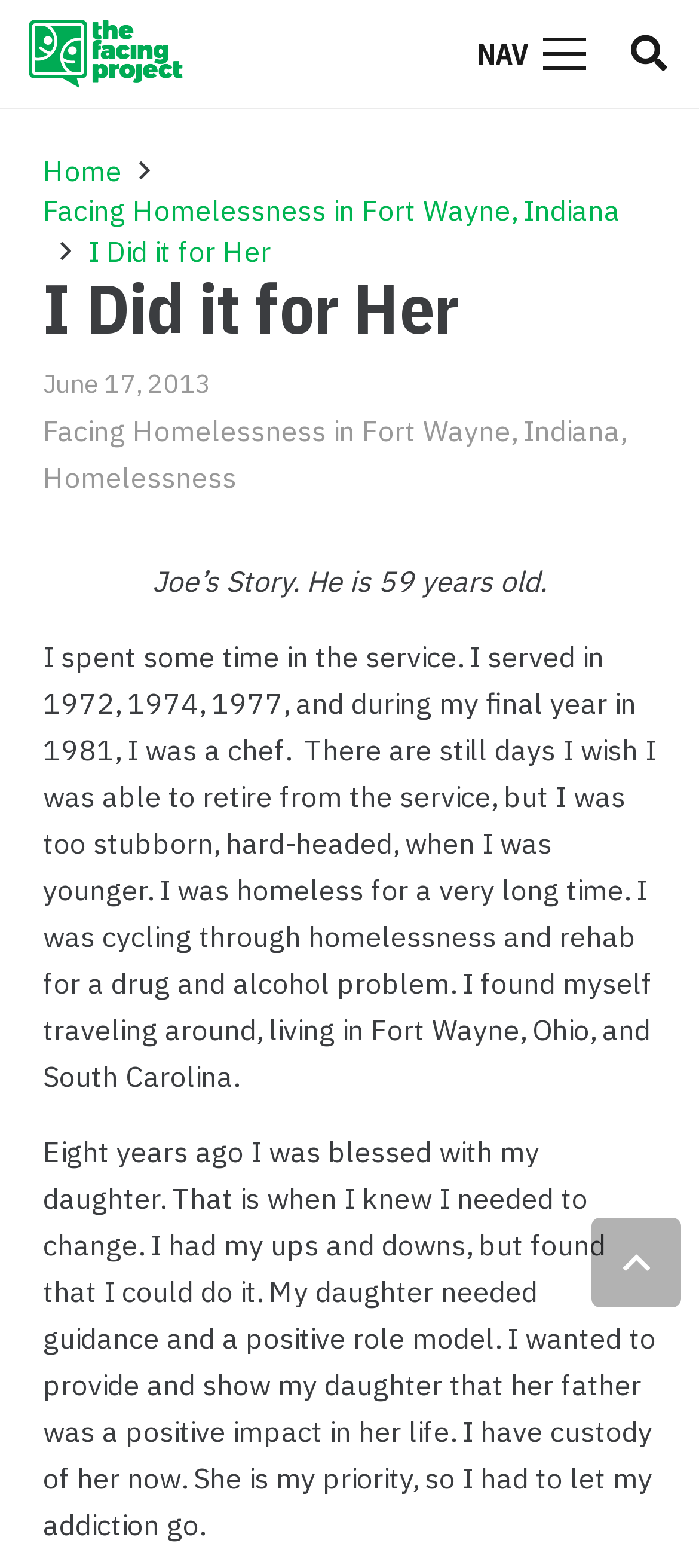Identify the bounding box coordinates of the region that needs to be clicked to carry out this instruction: "Read Joe's story". Provide these coordinates as four float numbers ranging from 0 to 1, i.e., [left, top, right, bottom].

[0.218, 0.36, 0.782, 0.382]